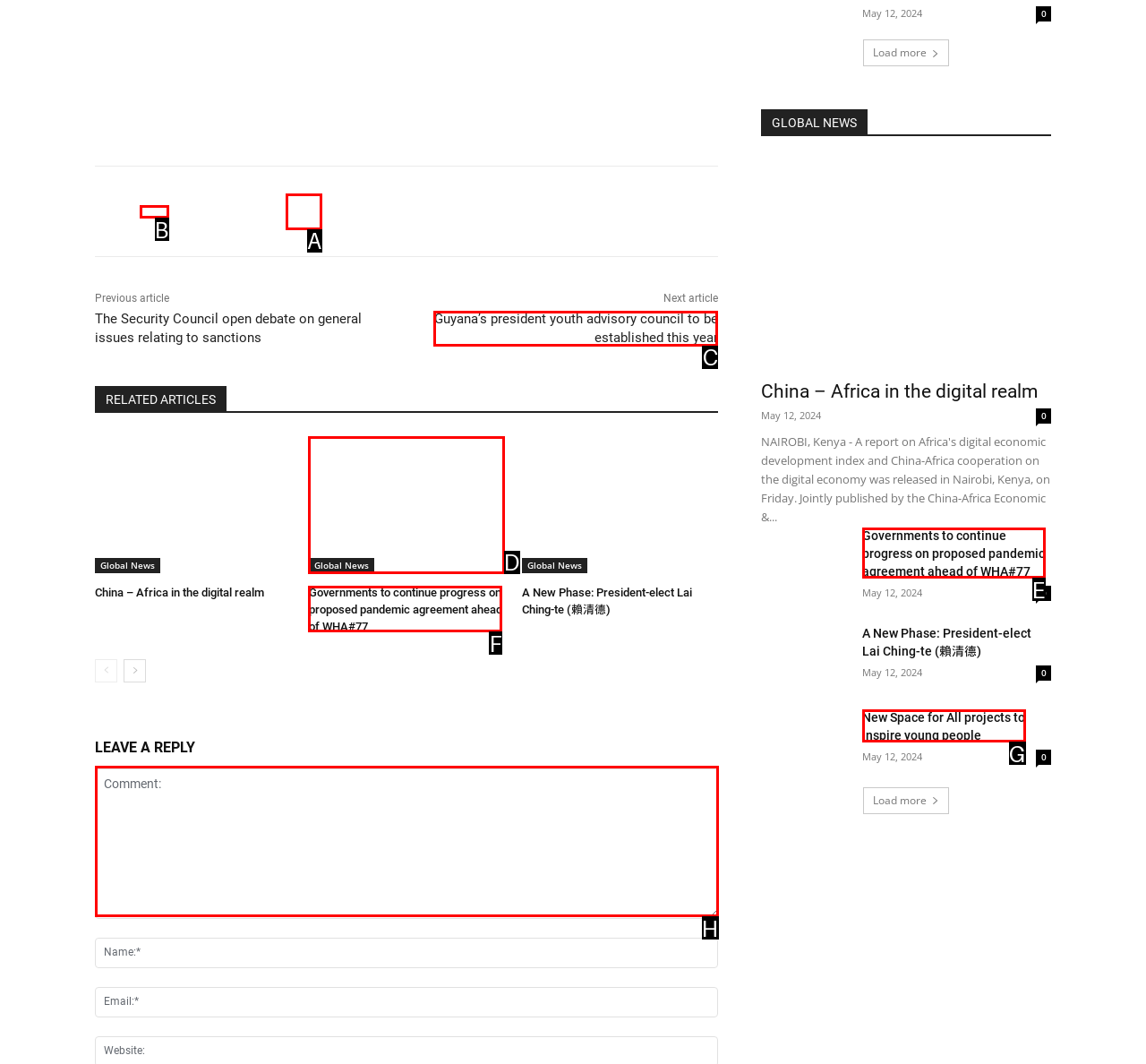From the given options, indicate the letter that corresponds to the action needed to complete this task: Click the 'Share' button. Respond with only the letter.

B